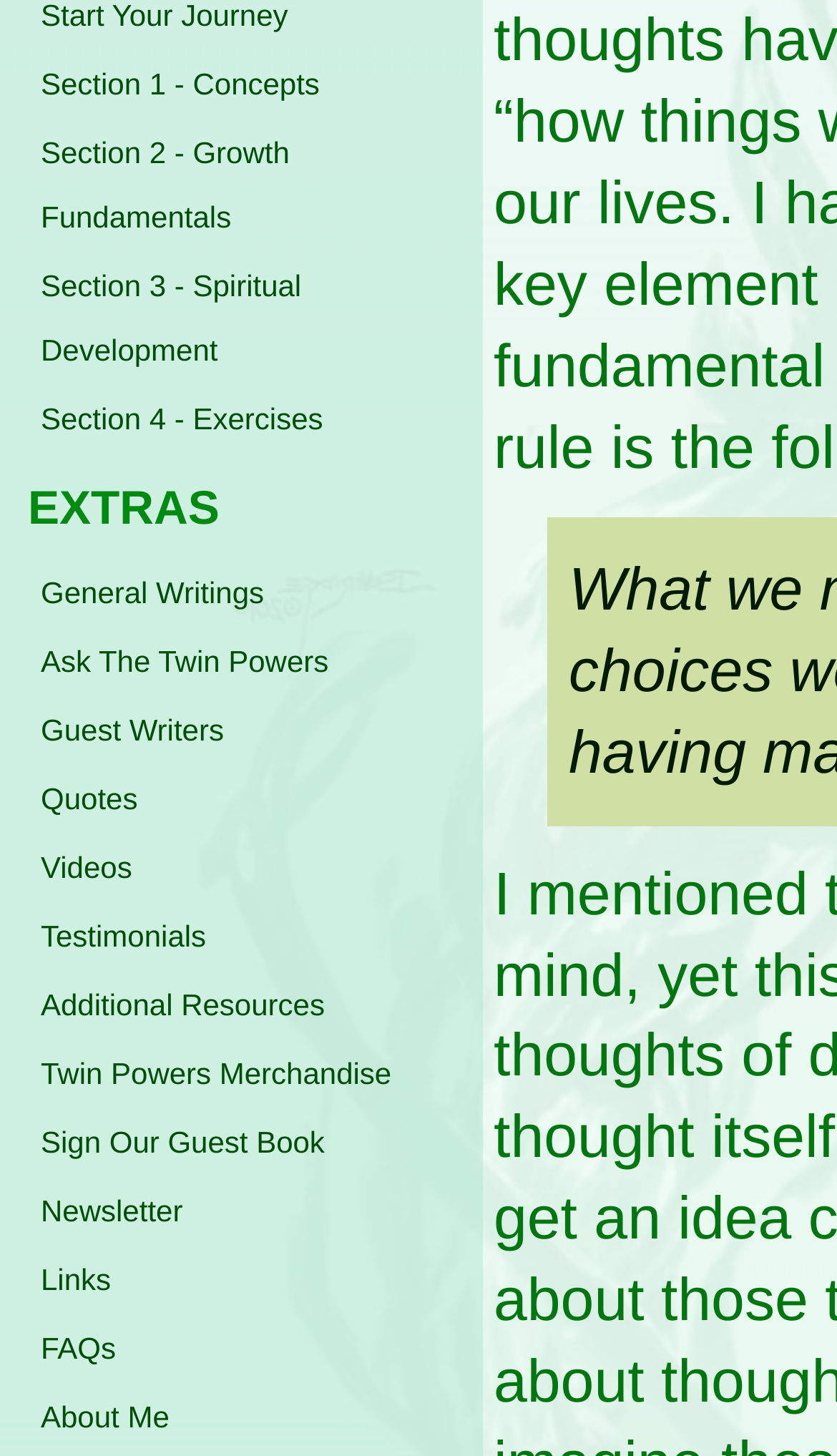Answer the question with a single word or phrase: 
What is the purpose of the 'Sign Our Guest Book' link?

To sign a guest book